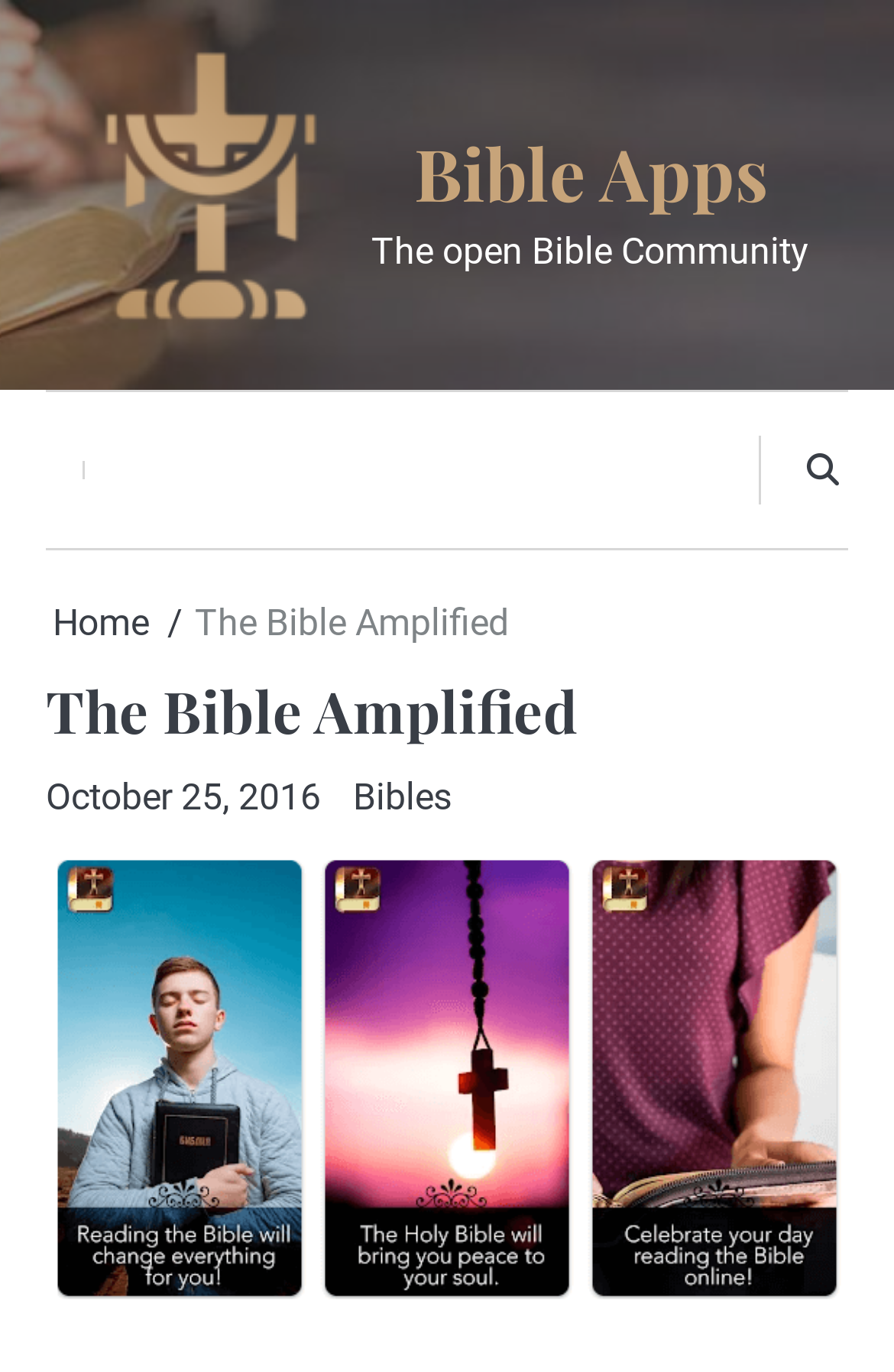Summarize the webpage in an elaborate manner.

The webpage is about "The Bible Amplified" and appears to be a Bible study app. At the top of the page, there is a header image that spans the entire width of the page. Below the header image, there are two links with the text "Bible Apps" on either side of the page, with the left link accompanied by a small image. 

In the middle of the page, there is a static text element that reads "The open Bible Community". To the right of this text, there is another link with no text. Below this link, there is a navigation section with breadcrumbs, which includes a link to "Home" and a static text element with the title "The Bible Amplified". 

Further down, there is a header section with the title "The Bible Amplified" again. Below this header, there are three links: one with the date "October 25, 2016", another with the text "Bibles", and a third with no text.